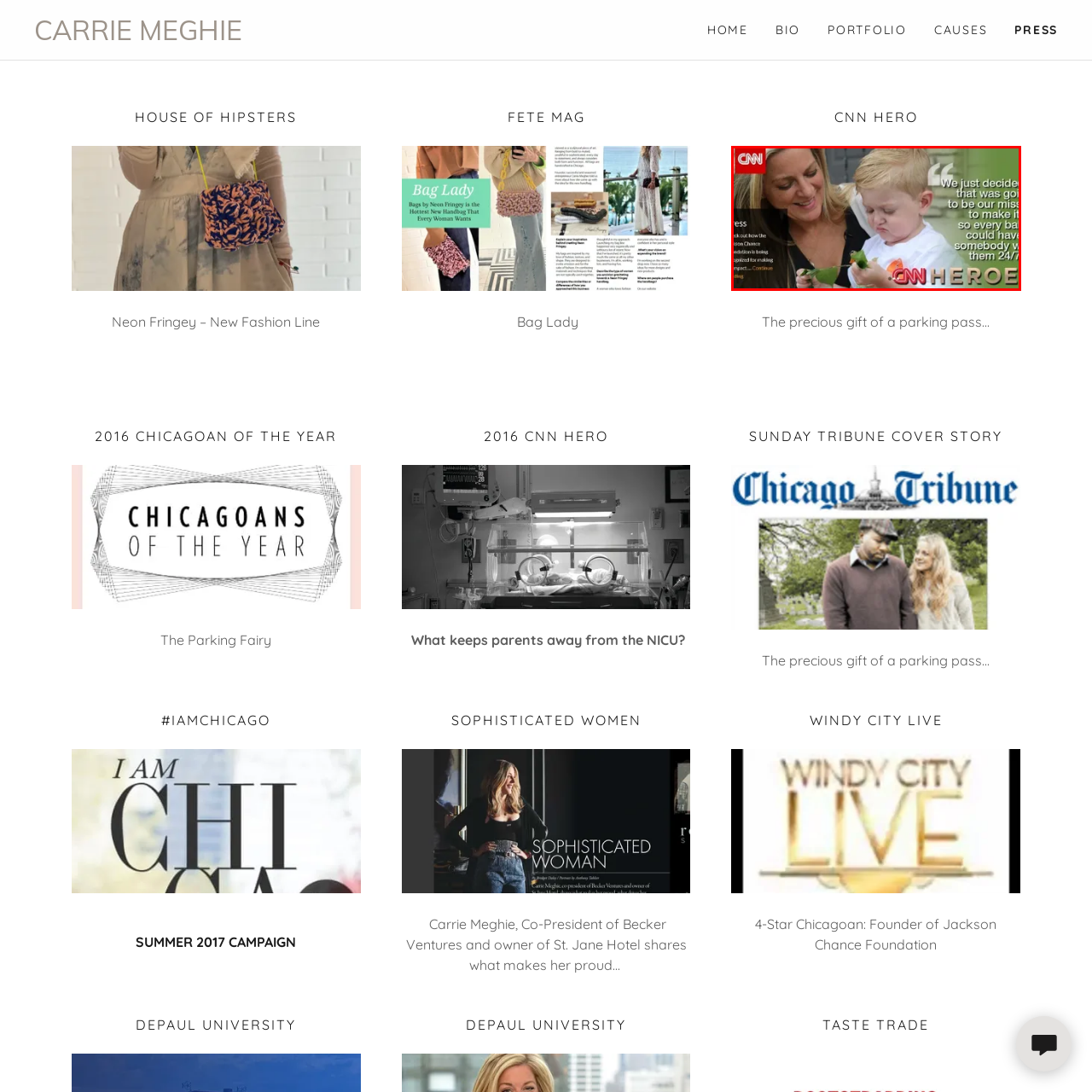Describe extensively the image that is situated inside the red border.

In this heartfelt image, a woman gently smiles at a young boy as he curiously explores a green leaf in his hands. The warmth of the moment reflects their close bond, emphasizing the themes of care and compassion. The background features a quote from an inspiring story featured on "CNN Heroes," highlighting a mission to ensure every baby has someone by their side 24/7. This image not only illustrates a tender interaction but also underscores the importance of support and community for those in need, resonating with the broader narrative of heroism and altruism celebrated by the program.